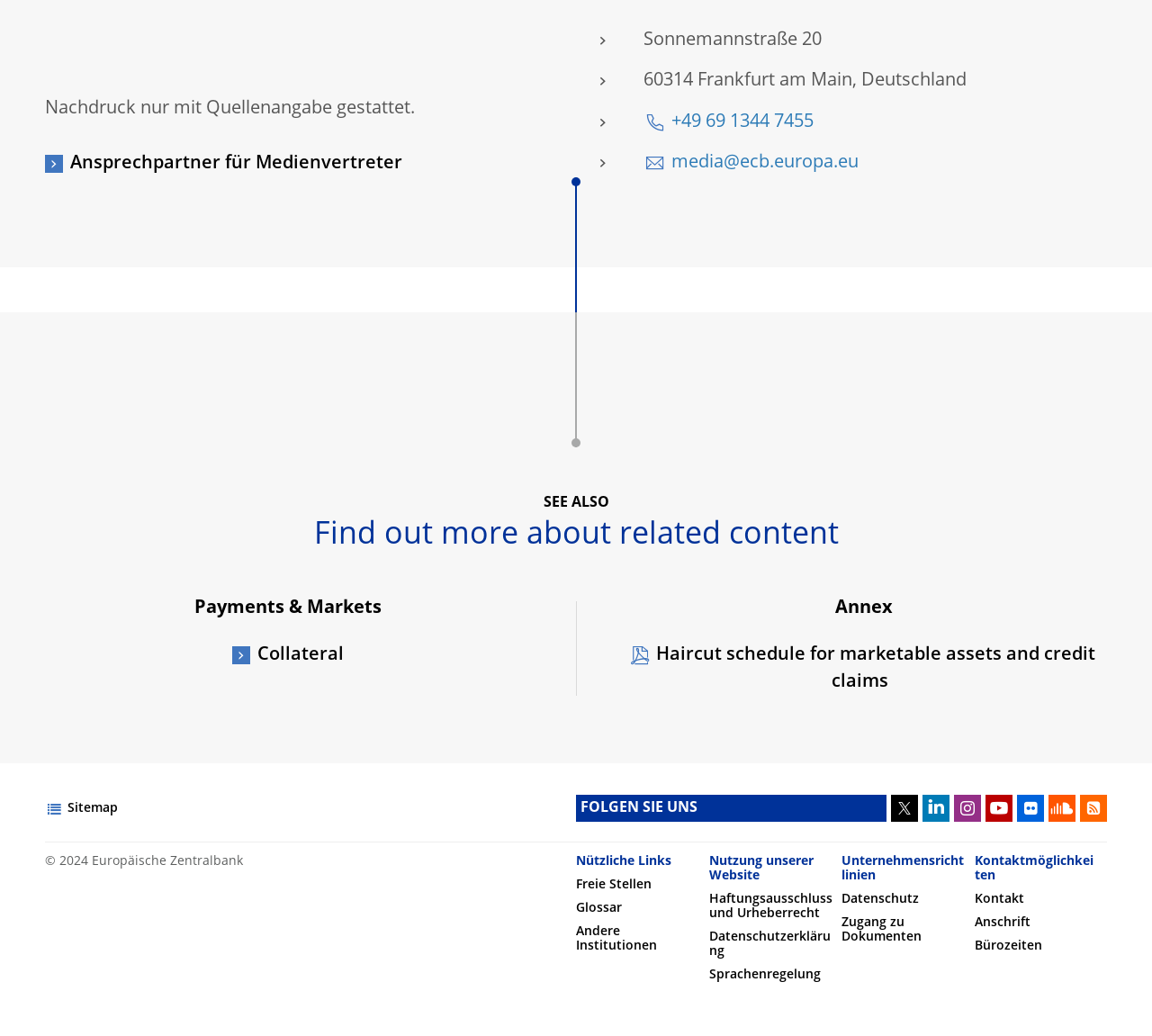Please respond to the question with a concise word or phrase:
What is the copyright year of the webpage?

2024